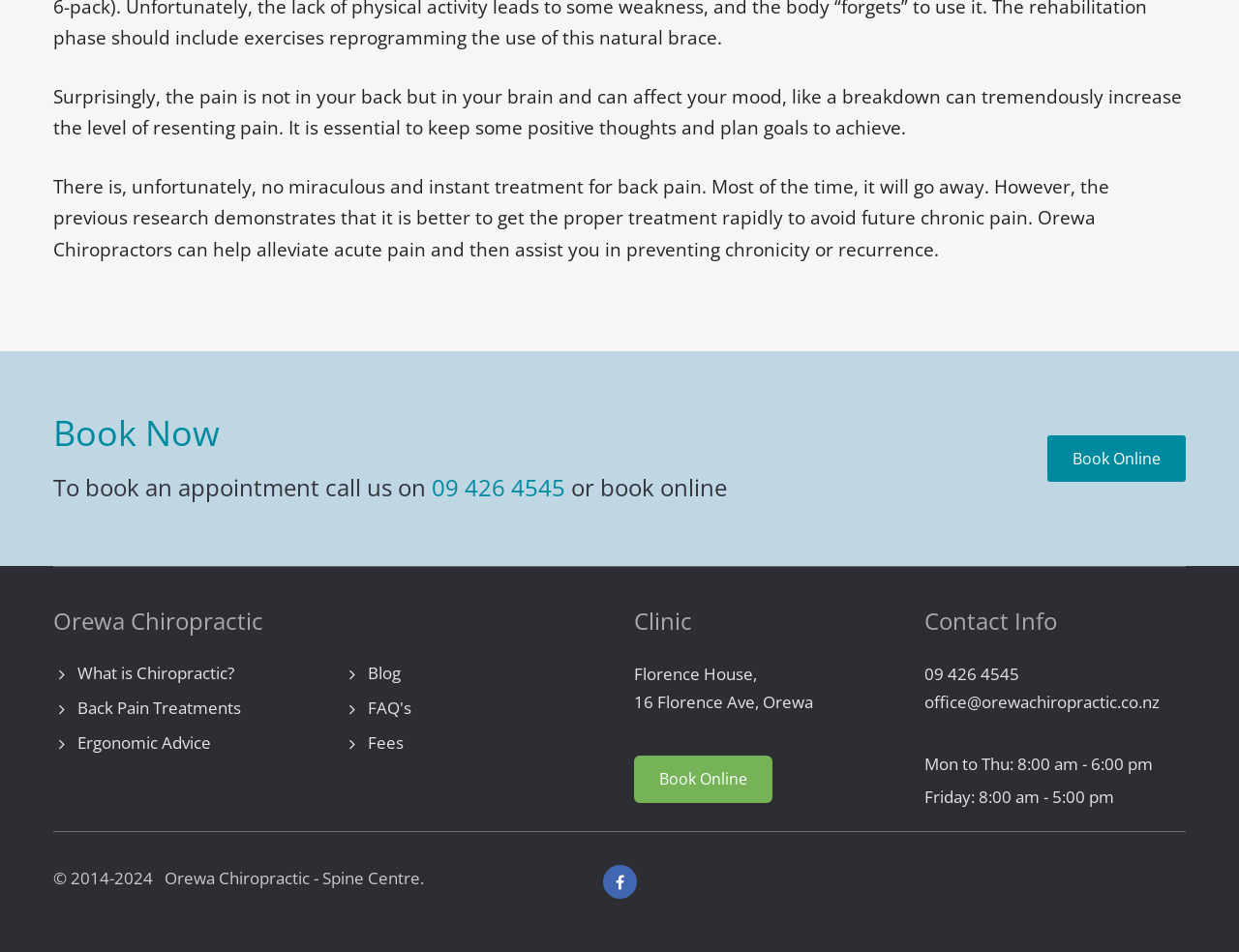Locate the bounding box of the user interface element based on this description: "09 426 4545".

[0.348, 0.284, 0.456, 0.318]